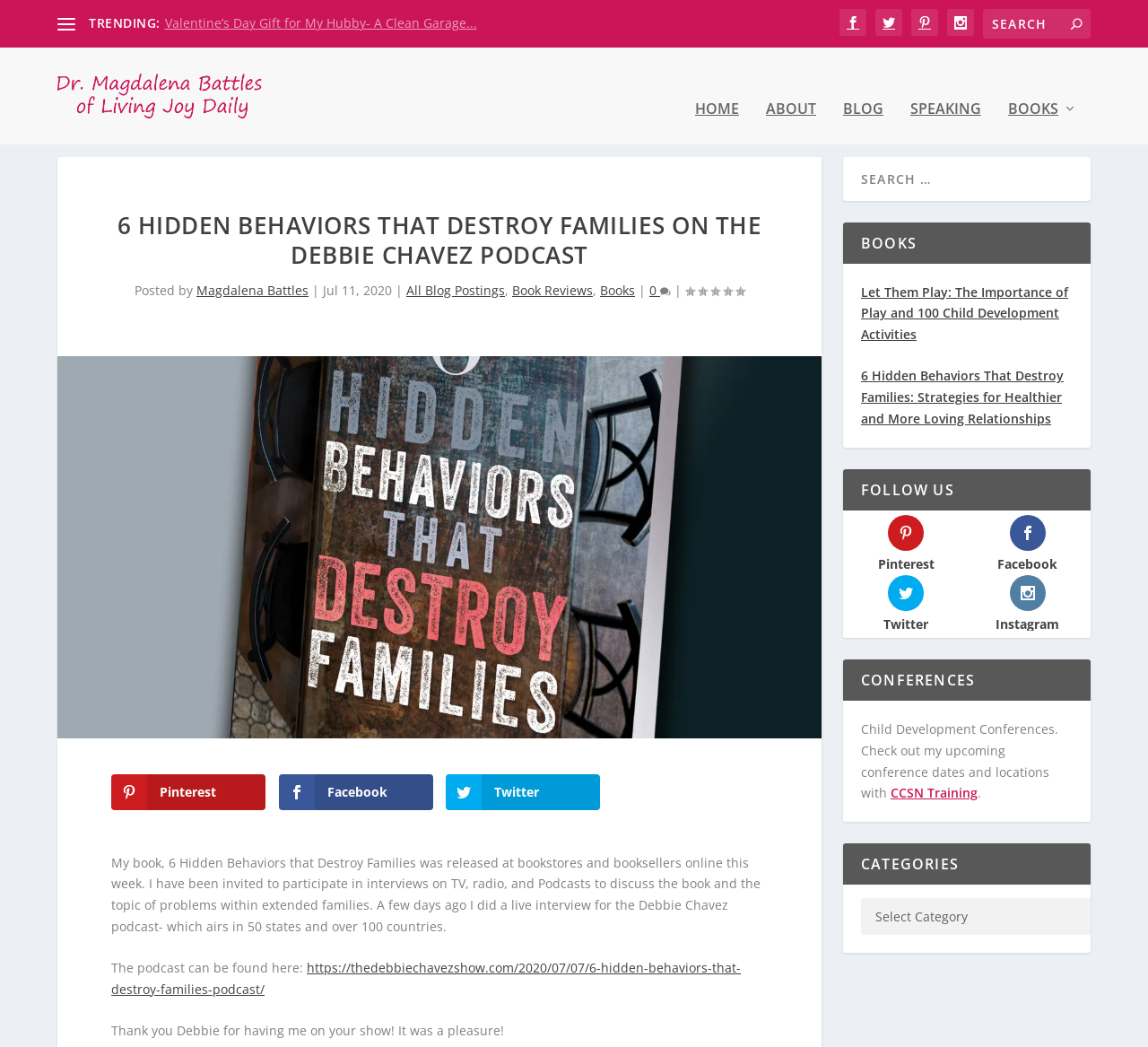Please reply to the following question using a single word or phrase: 
How many states does the Debbie Chavez podcast air in?

50